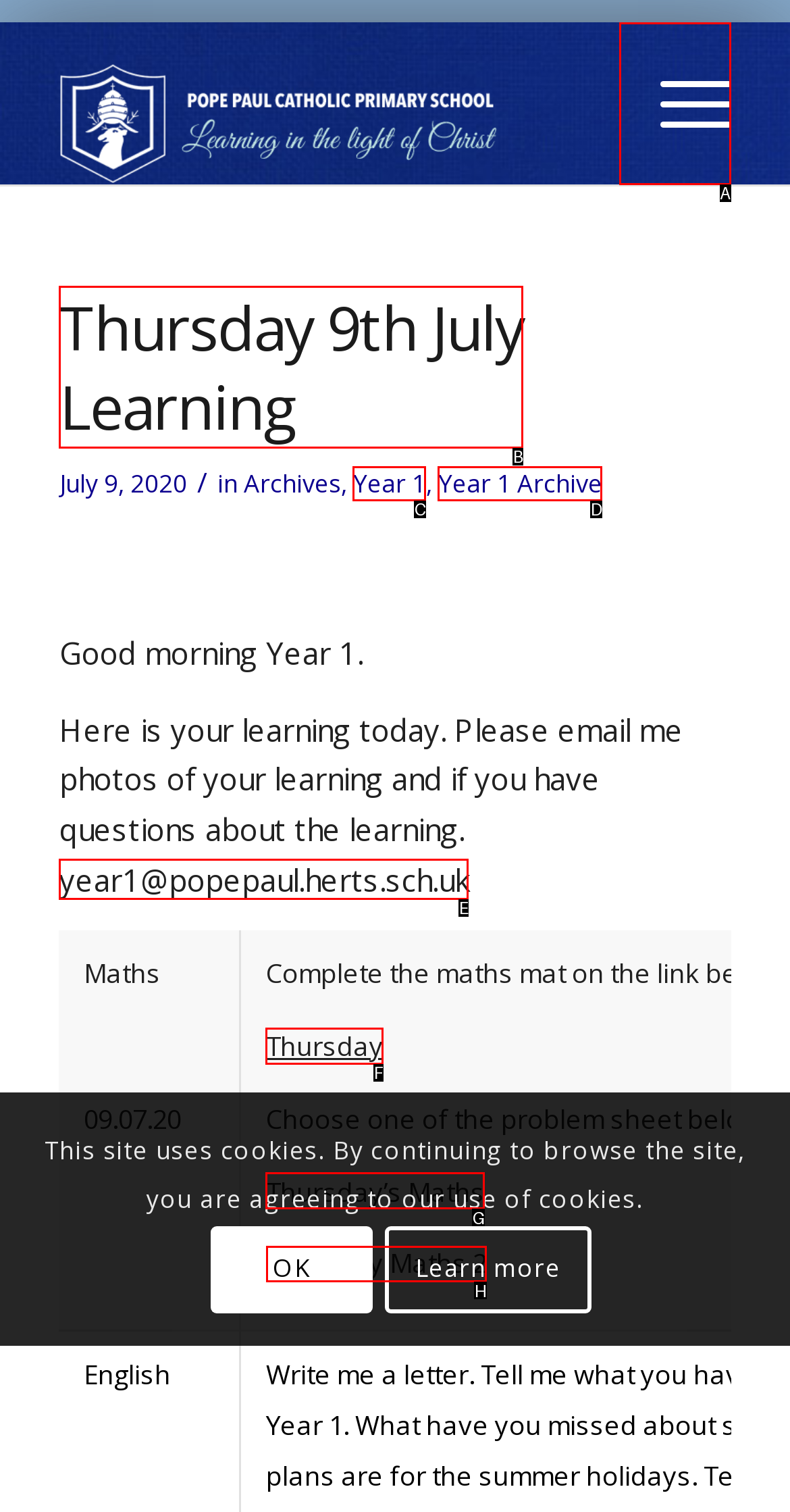Among the marked elements in the screenshot, which letter corresponds to the UI element needed for the task: Access Thursday Maths 2?

H